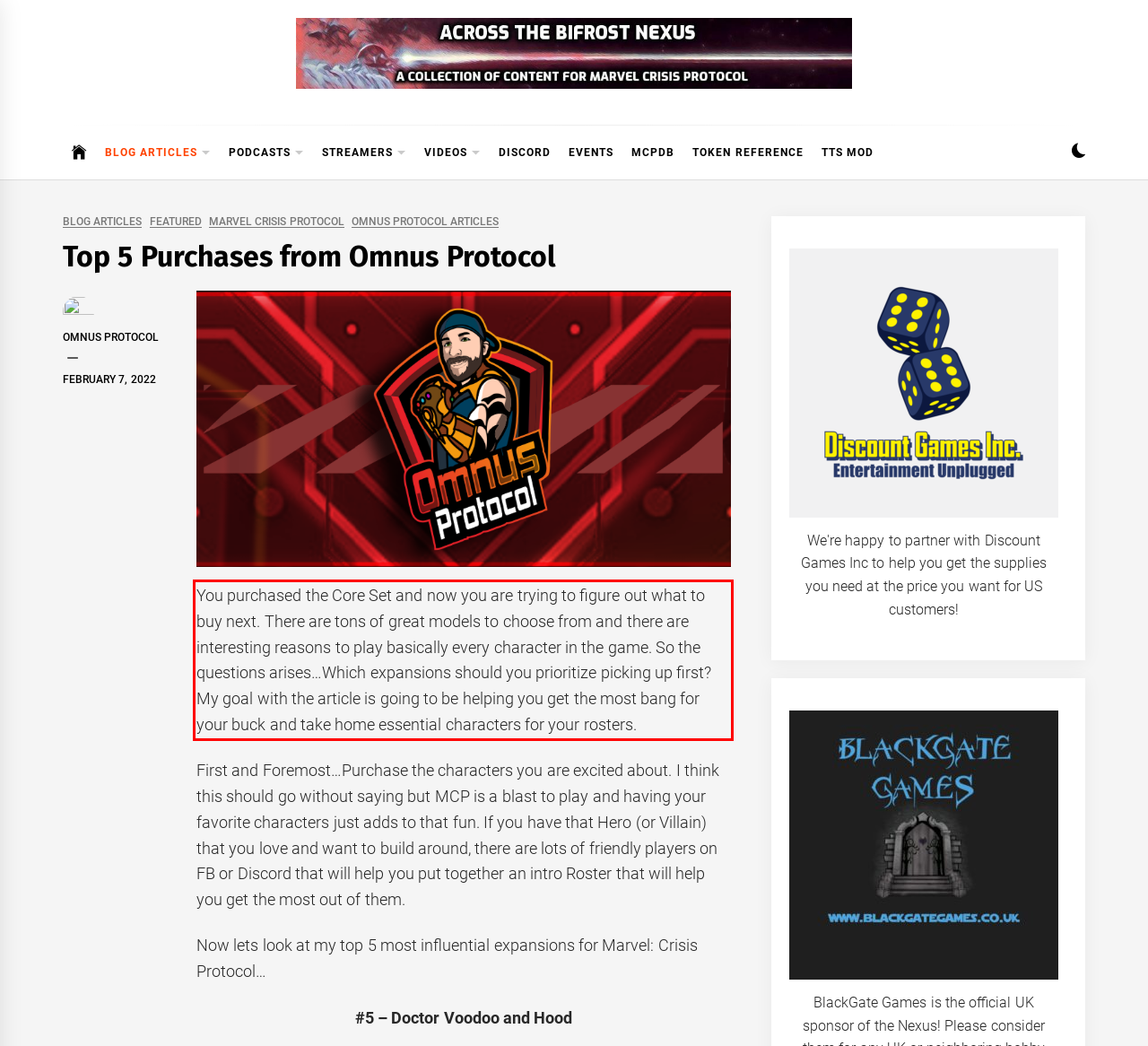Please perform OCR on the text within the red rectangle in the webpage screenshot and return the text content.

You purchased the Core Set and now you are trying to figure out what to buy next. There are tons of great models to choose from and there are interesting reasons to play basically every character in the game. So the questions arises…Which expansions should you prioritize picking up first? My goal with the article is going to be helping you get the most bang for your buck and take home essential characters for your rosters.